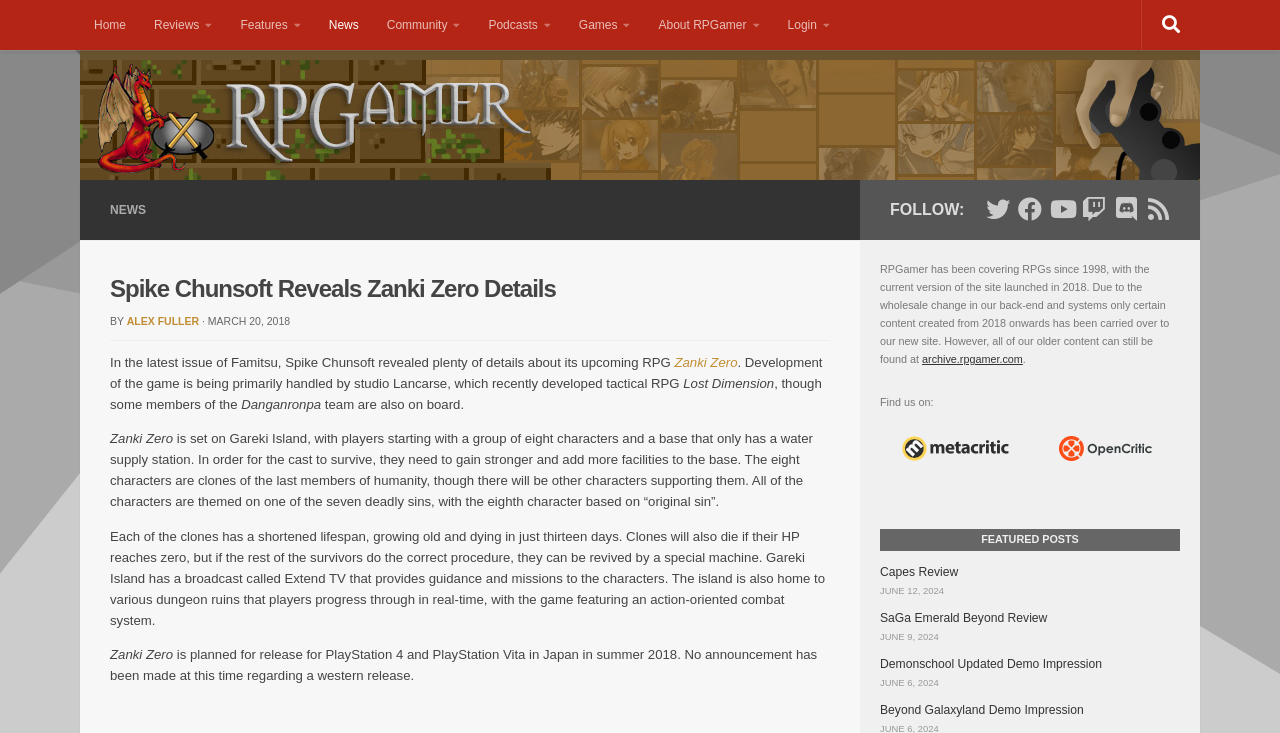Locate the bounding box of the UI element described by: "Capes Review" in the given webpage screenshot.

[0.688, 0.77, 0.749, 0.789]